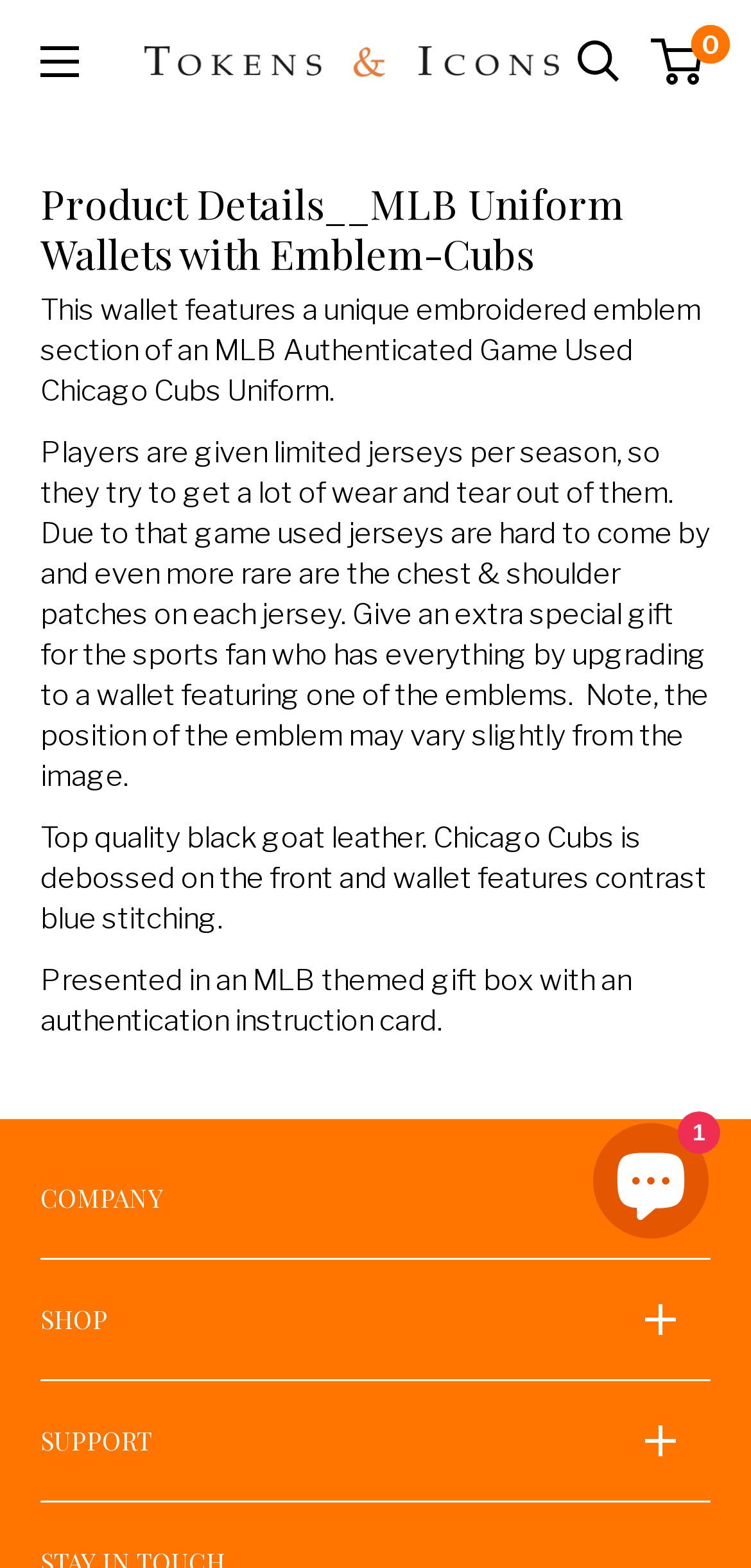Please indicate the bounding box coordinates of the element's region to be clicked to achieve the instruction: "Search for products". Provide the coordinates as four float numbers between 0 and 1, i.e., [left, top, right, bottom].

[0.769, 0.026, 0.826, 0.053]